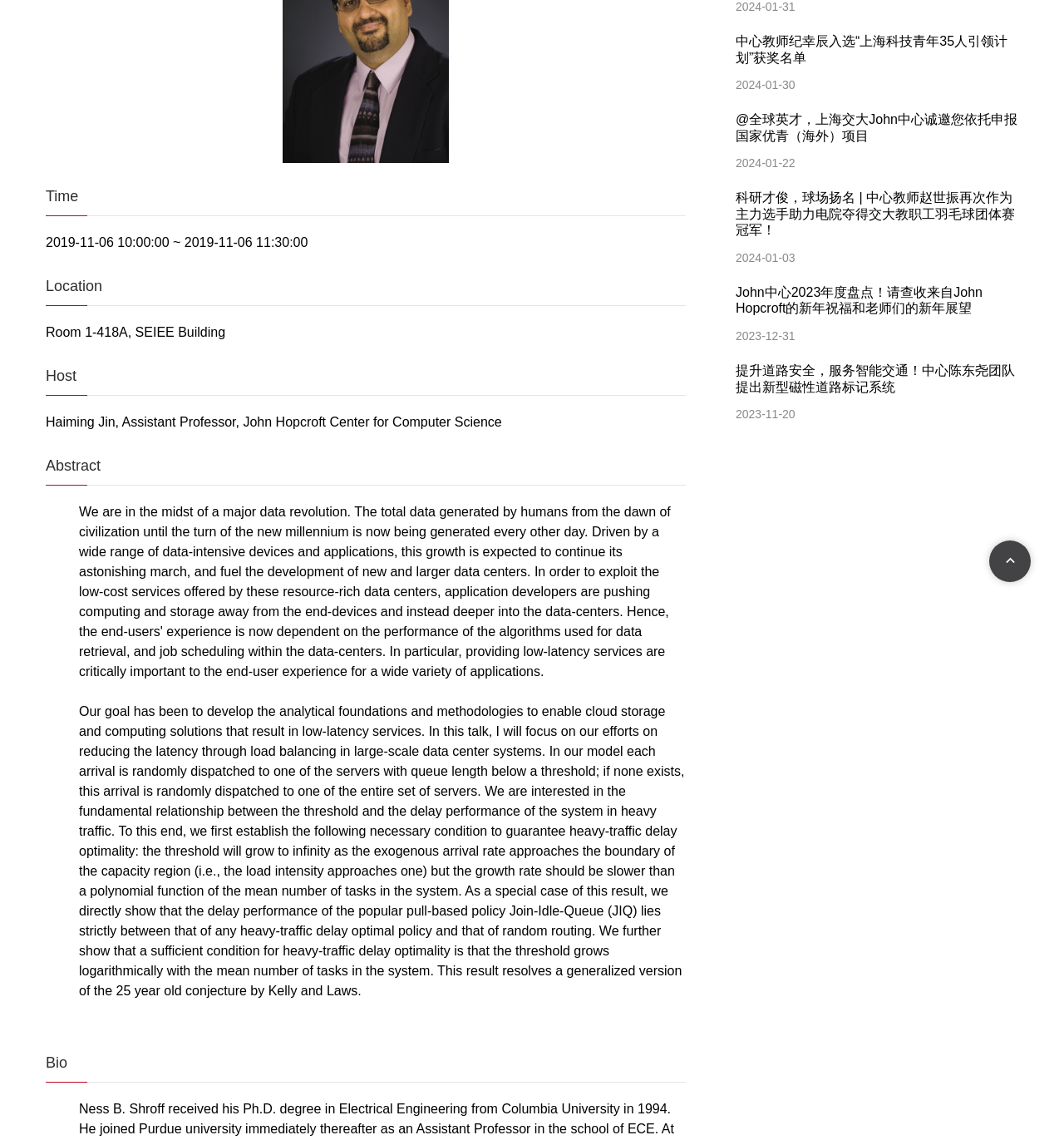Determine the bounding box for the described UI element: "@全球英才，上海交大John中心诚邀您依托申报国家优青（海外）项目".

[0.691, 0.099, 0.956, 0.125]